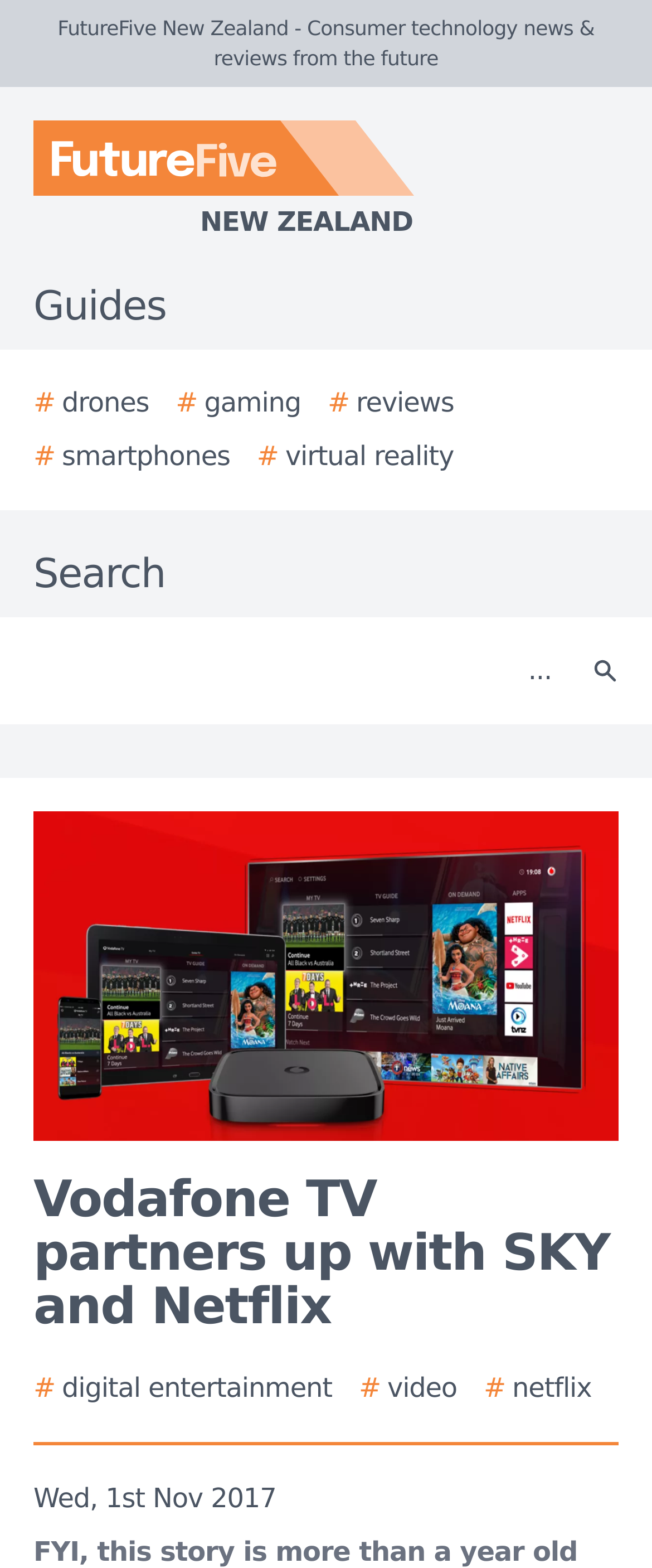What is the topic of the article?
Using the image, answer in one word or phrase.

Vodafone TV partners up with SKY and Netflix